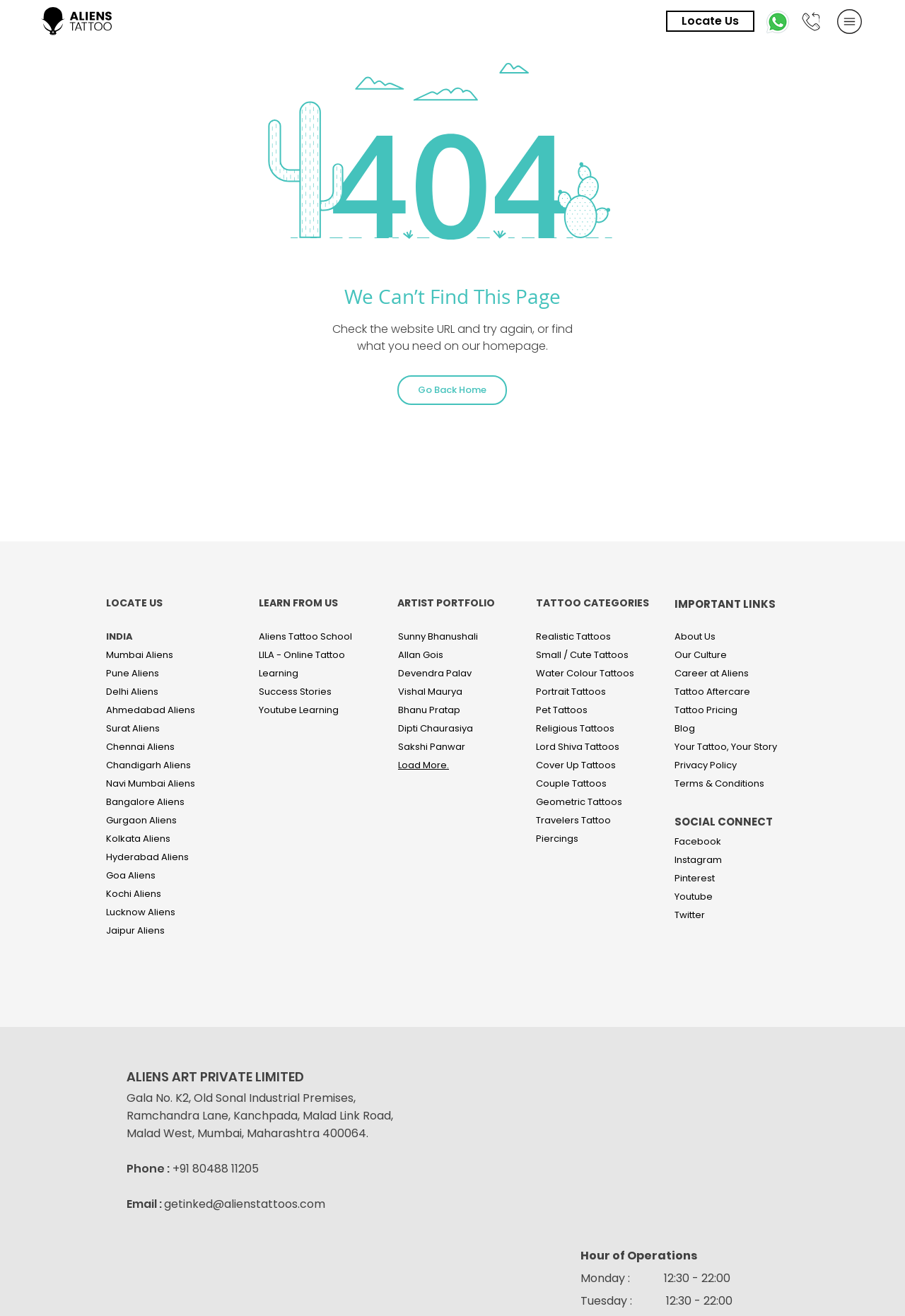What are the operating hours of Aliens Tattoo on Mondays?
Please respond to the question with as much detail as possible.

The operating hours are listed at the bottom of the webpage, in the 'Hour of Operations' section, and specify that on Mondays, the studio is open from 12:30 to 22:00.